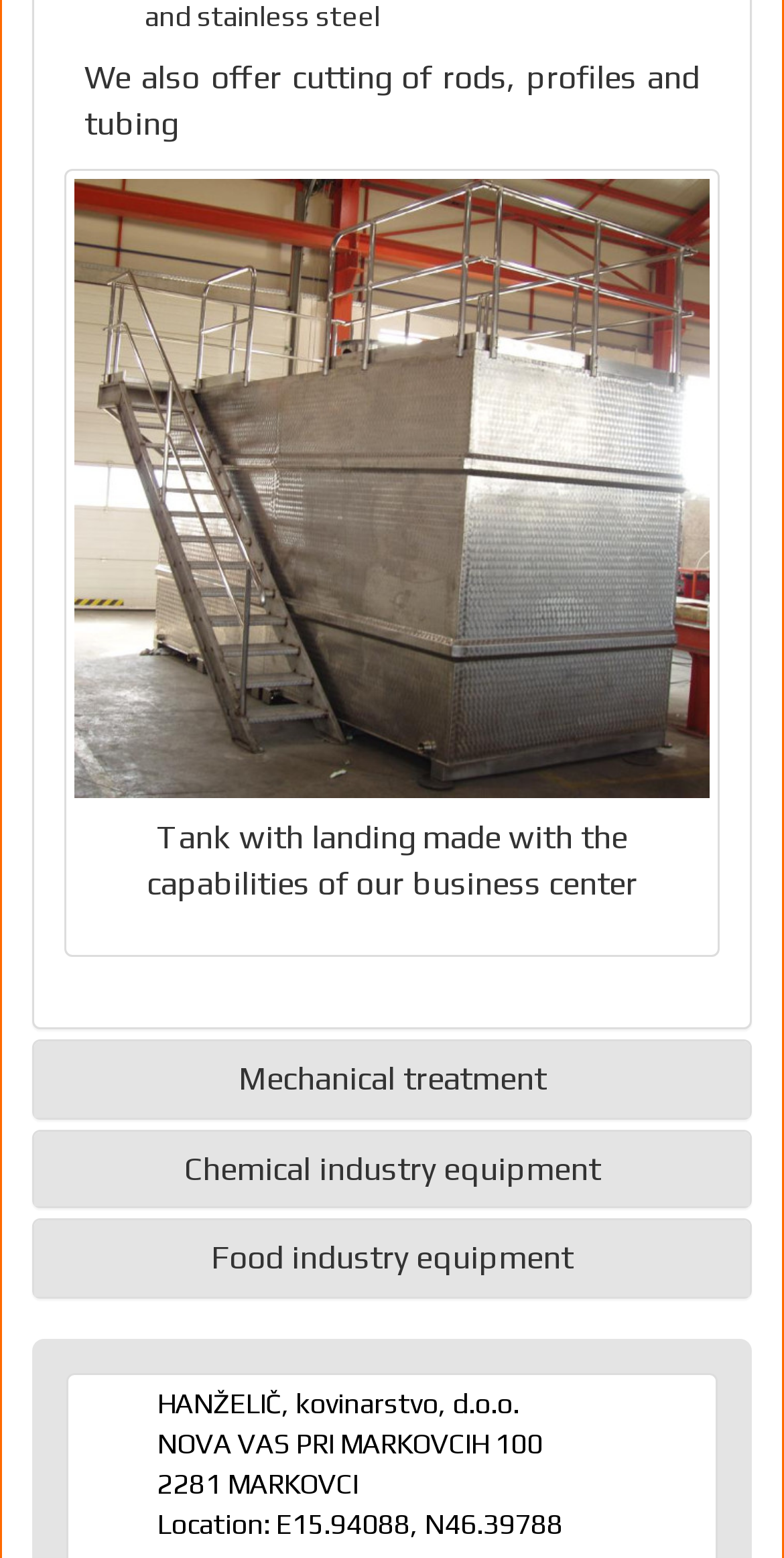What is the purpose of the business center?
Answer the question with a single word or phrase, referring to the image.

Cutting of rods, profiles and tubing